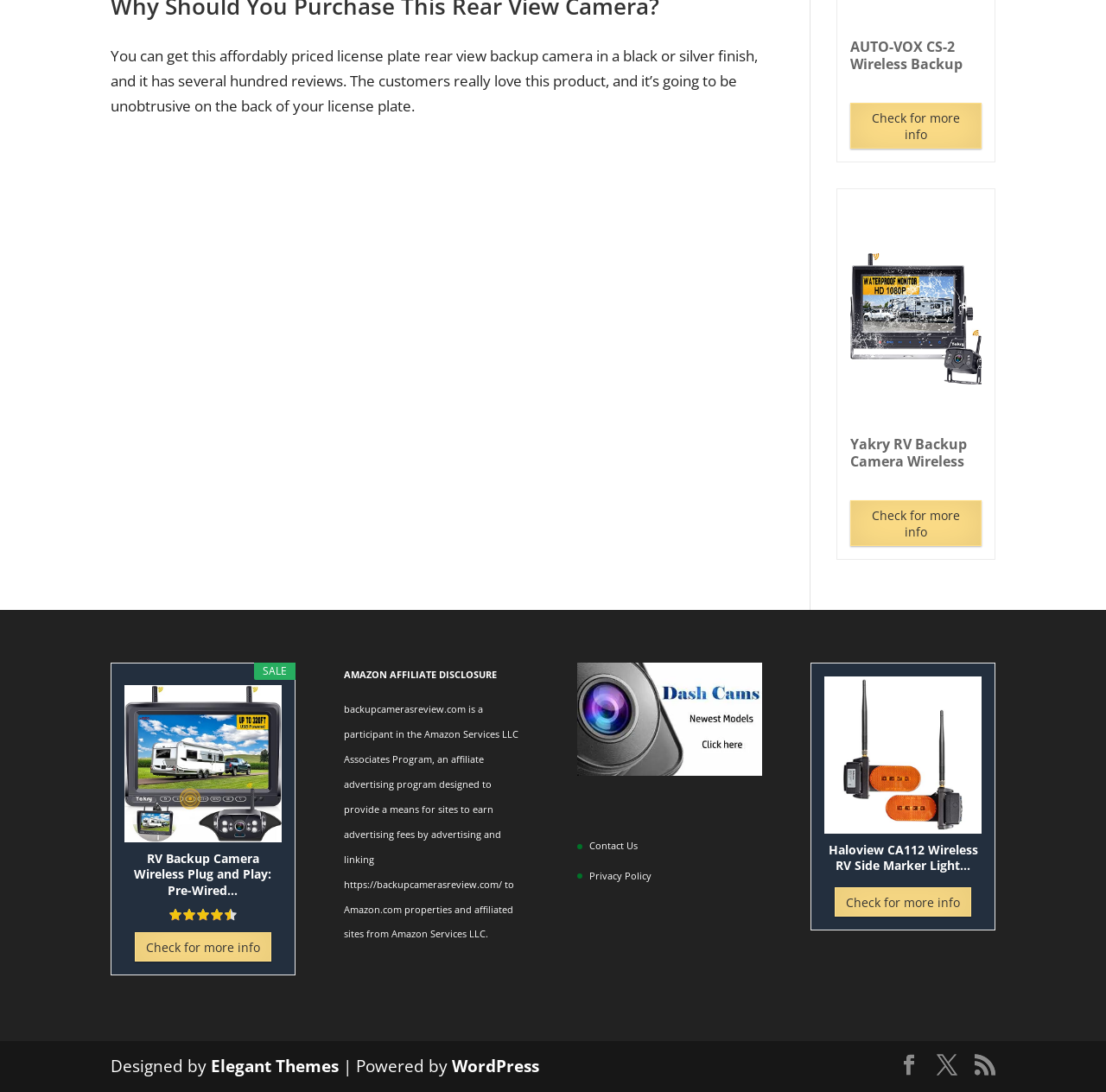Provide the bounding box for the UI element matching this description: "English (Canada)".

None